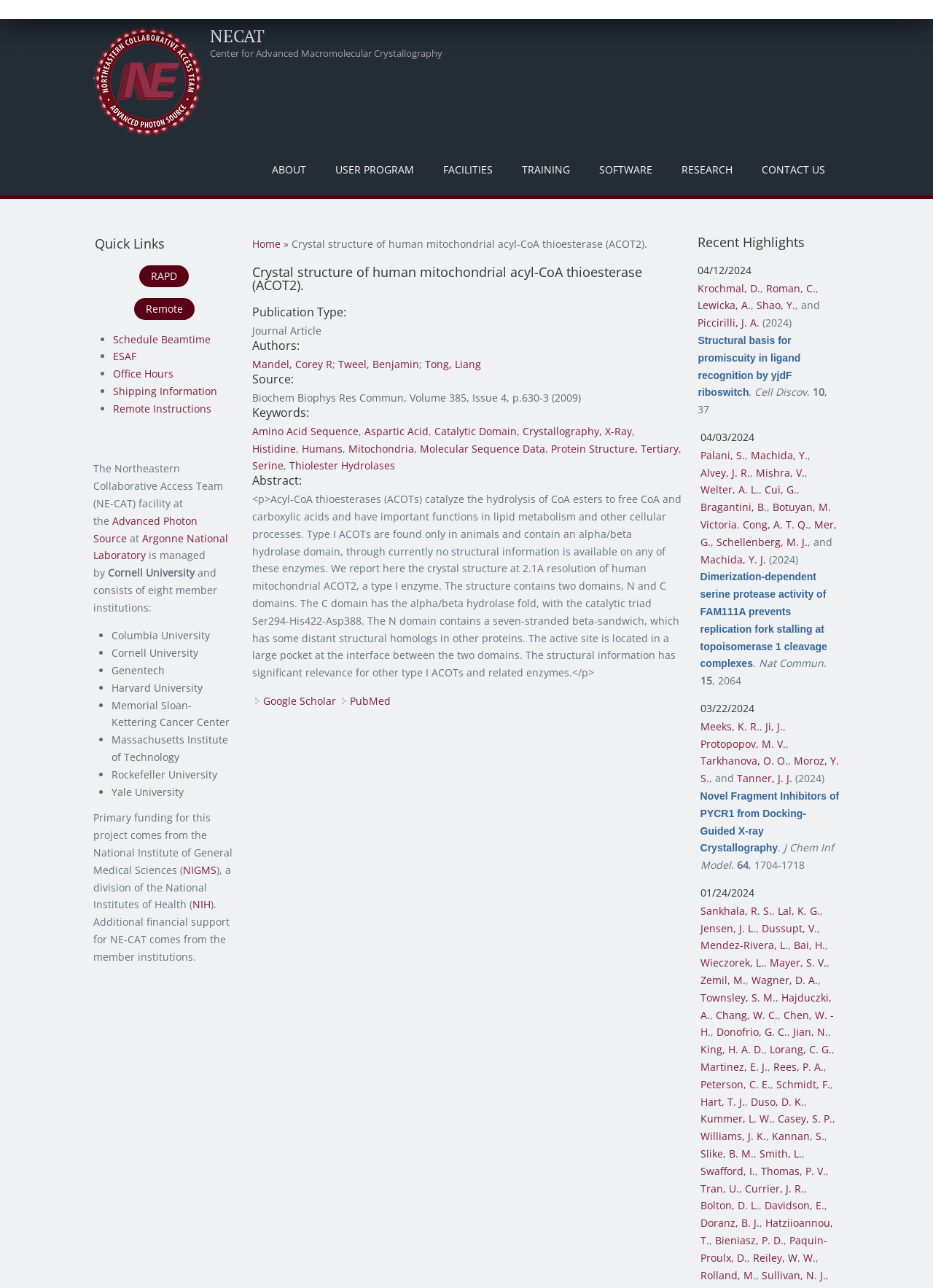Using the provided element description "King, H. A. D.", determine the bounding box coordinates of the UI element.

[0.75, 0.809, 0.818, 0.82]